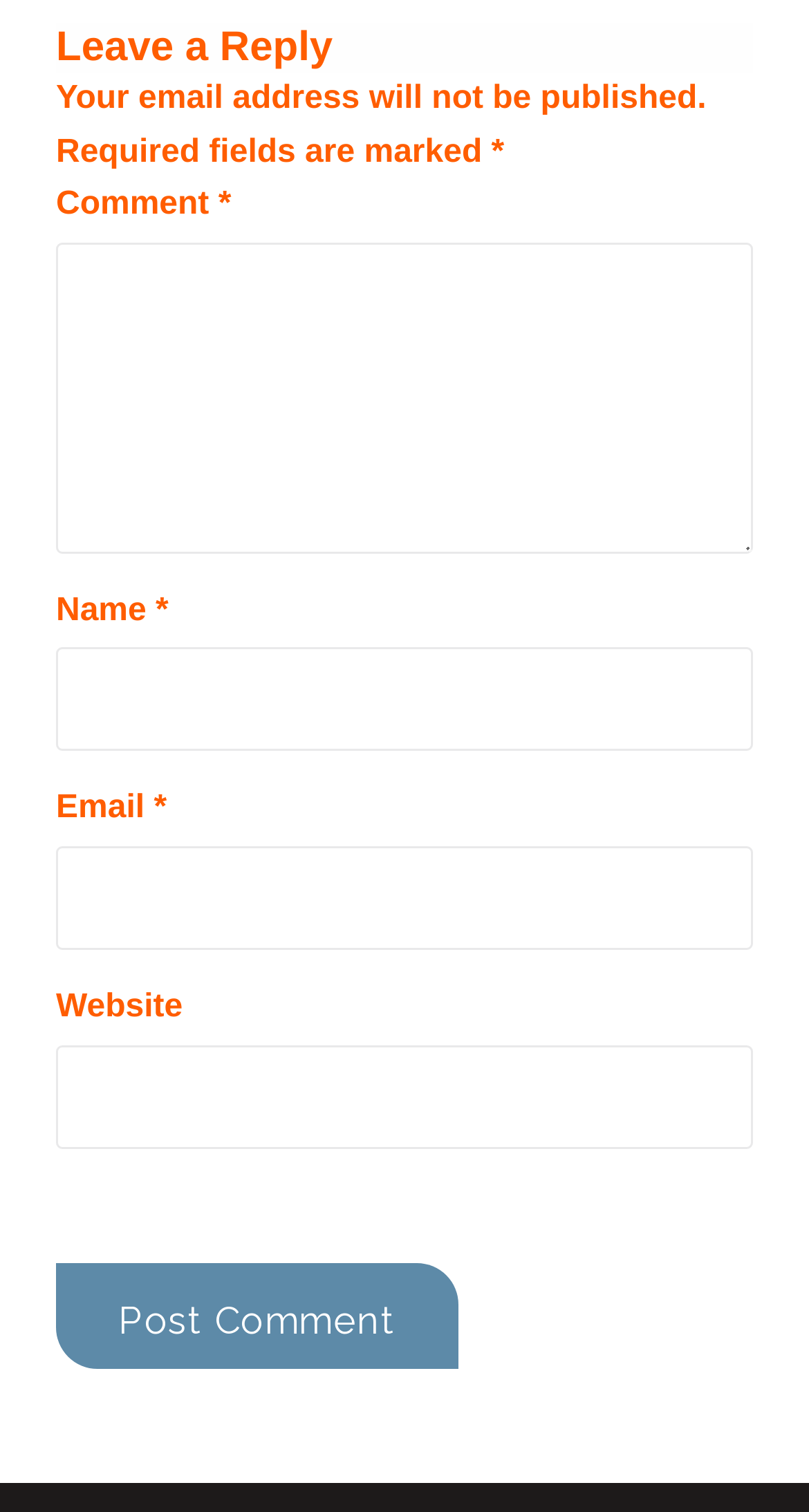What is the function of the button at the bottom of the comment form?
Please utilize the information in the image to give a detailed response to the question.

The function of the button at the bottom of the comment form is to post the comment, as indicated by the button's label 'Post Comment'. When clicked, this button will submit the user's comment and other inputted information.